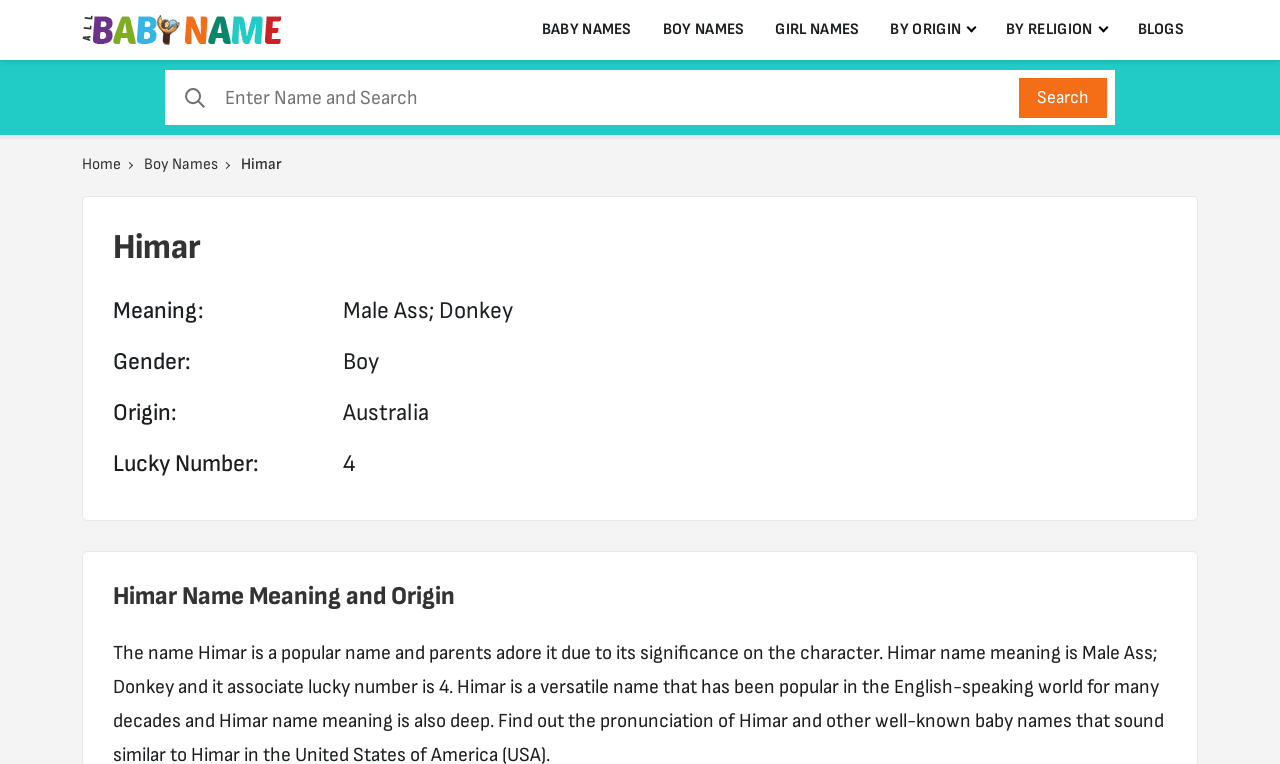Identify the bounding box coordinates of the clickable region to carry out the given instruction: "Search for a name".

[0.129, 0.092, 0.871, 0.164]